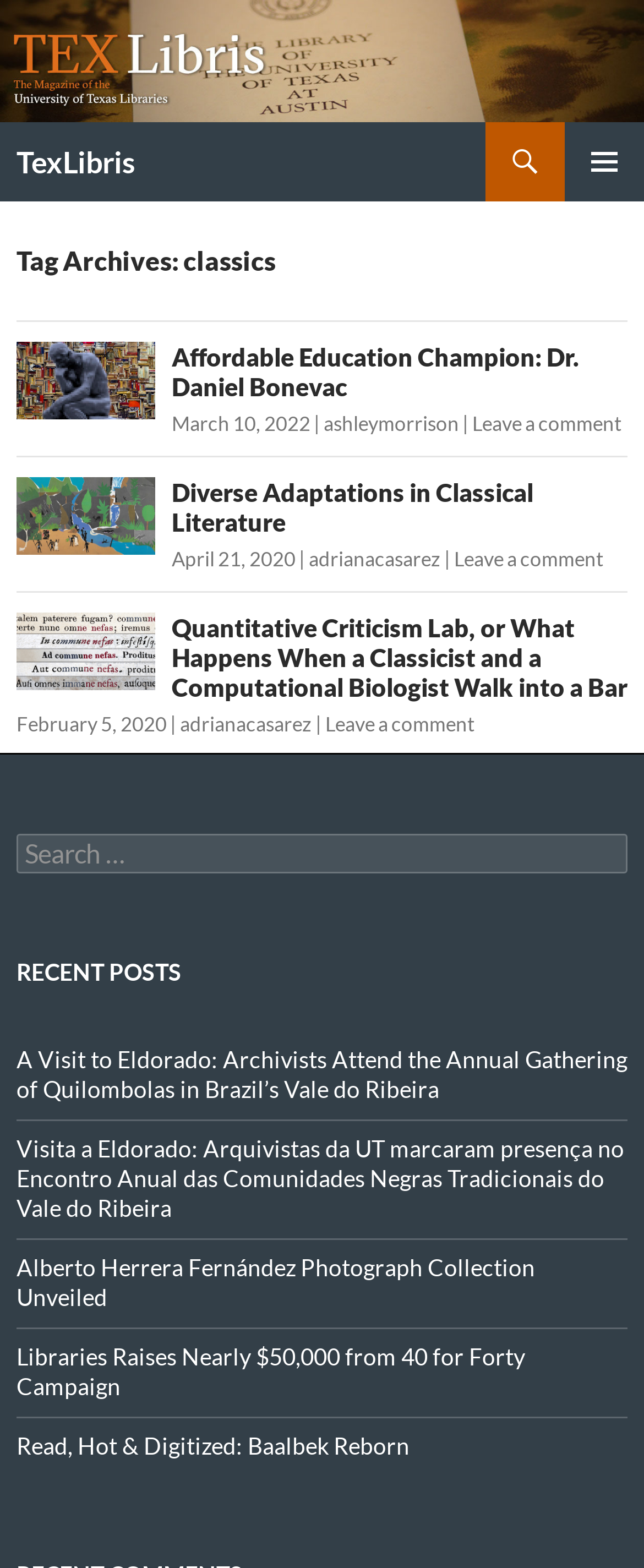What is the title of the first article?
Examine the image and give a concise answer in one word or a short phrase.

Affordable Education Champion: Dr. Daniel Bonevac